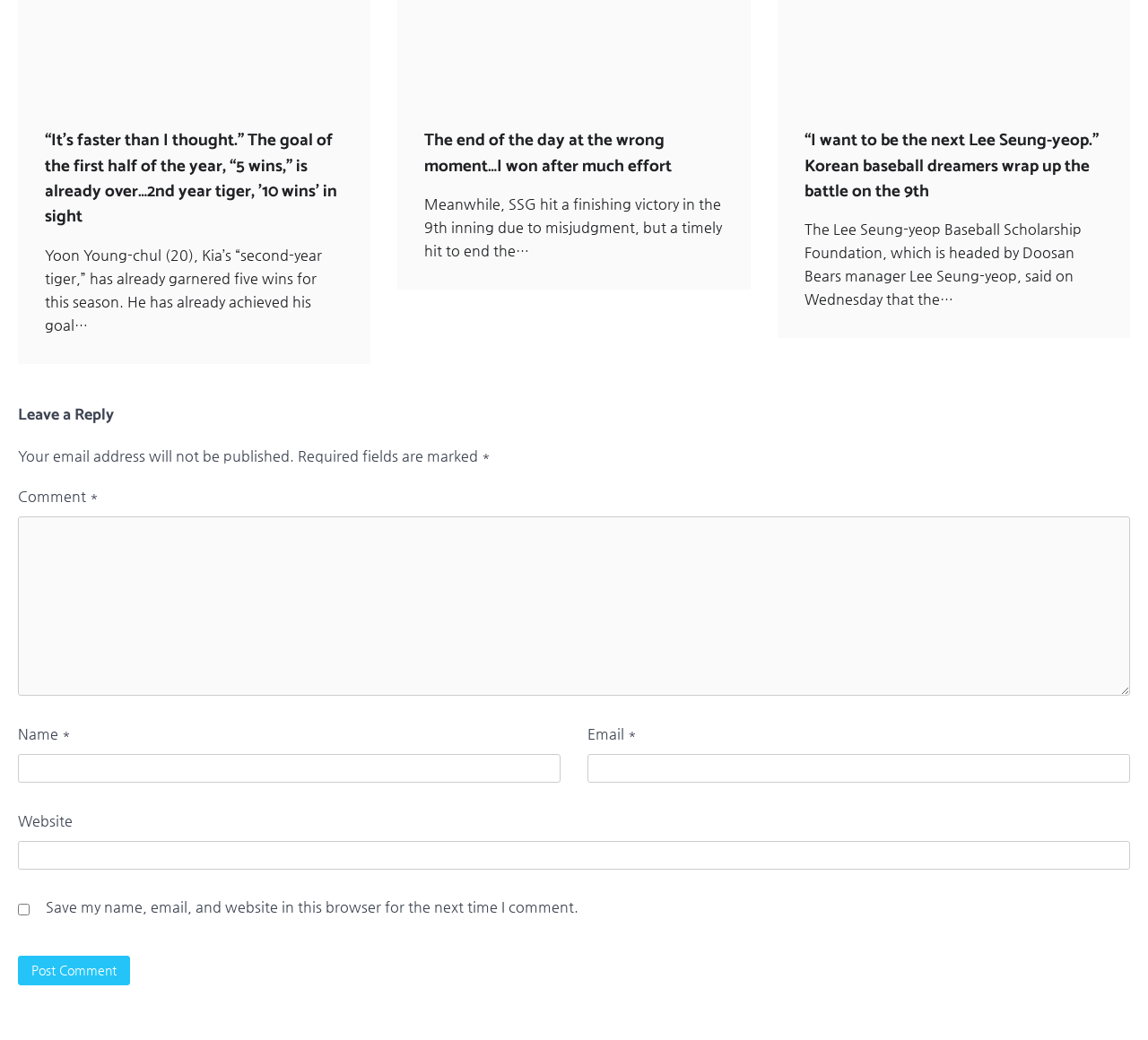What is the function of the checkbox at the bottom of the comment section?
Using the visual information, answer the question in a single word or phrase.

To save user data